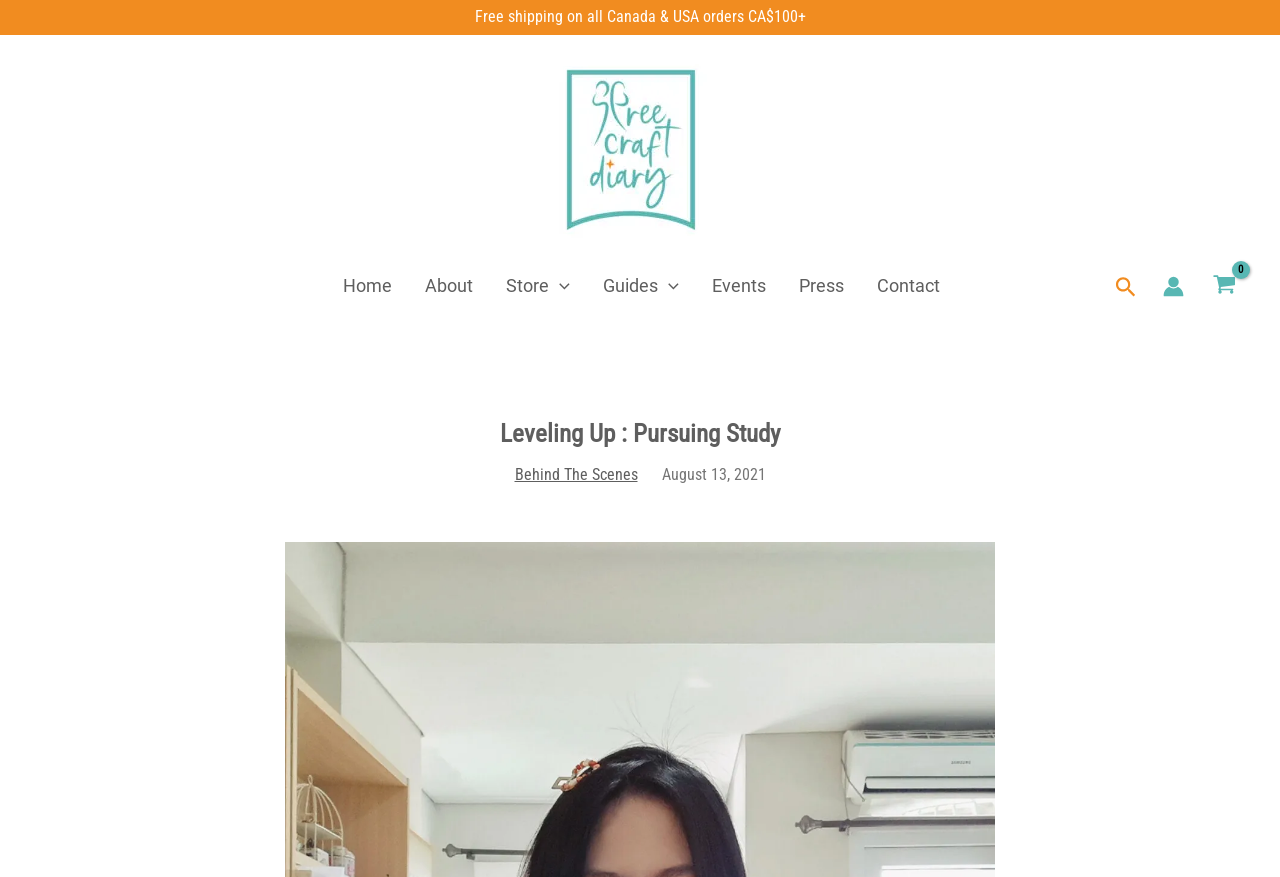Can you determine the bounding box coordinates of the area that needs to be clicked to fulfill the following instruction: "view shopping cart"?

[0.94, 0.303, 0.973, 0.35]